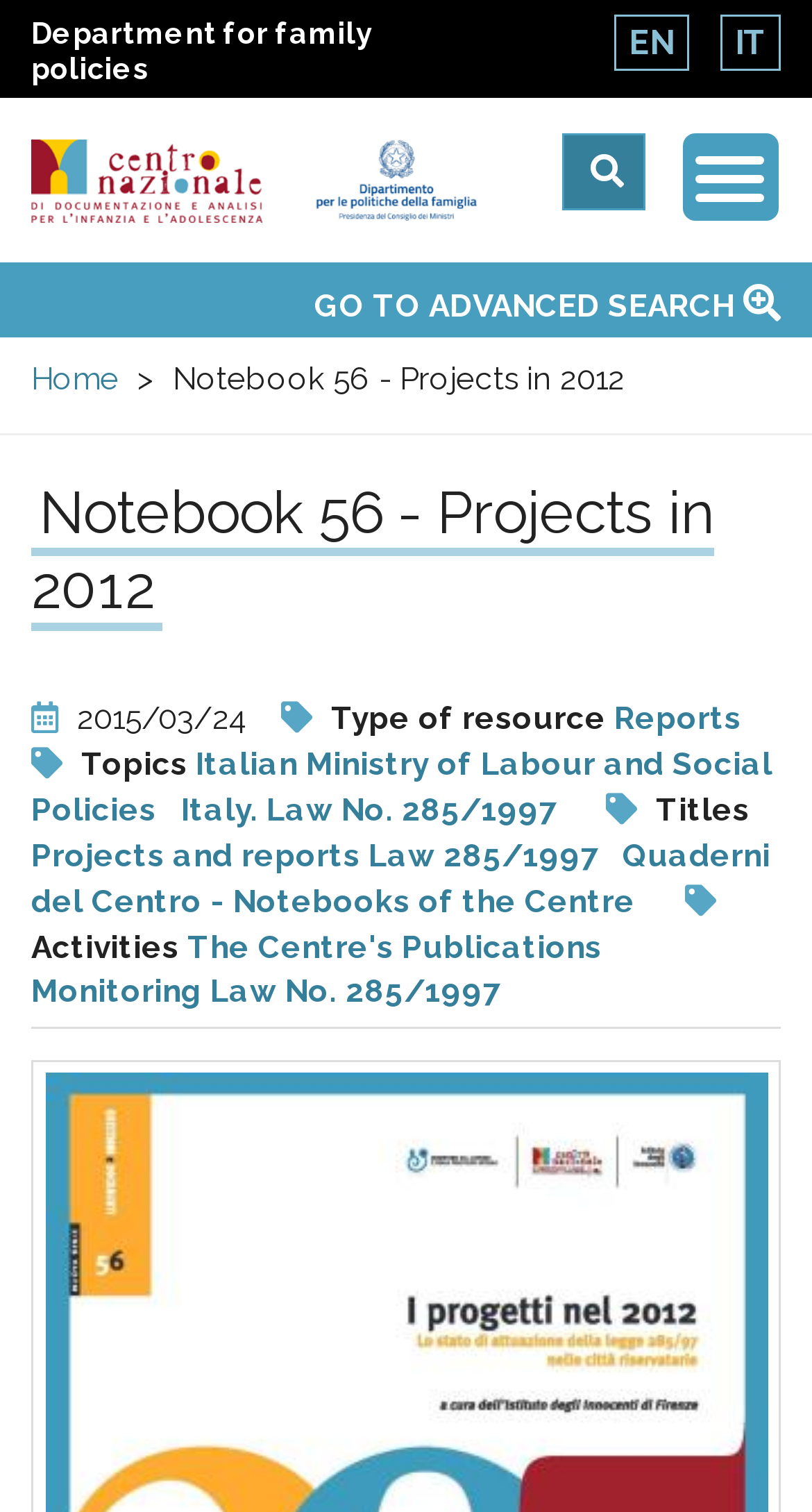Using the details in the image, give a detailed response to the question below:
What is the name of the centre?

I found the answer by looking at the heading element with the text 'National Centre of Documentation and Analysis for Childhood and Adolescence' which is a child element of the root element.